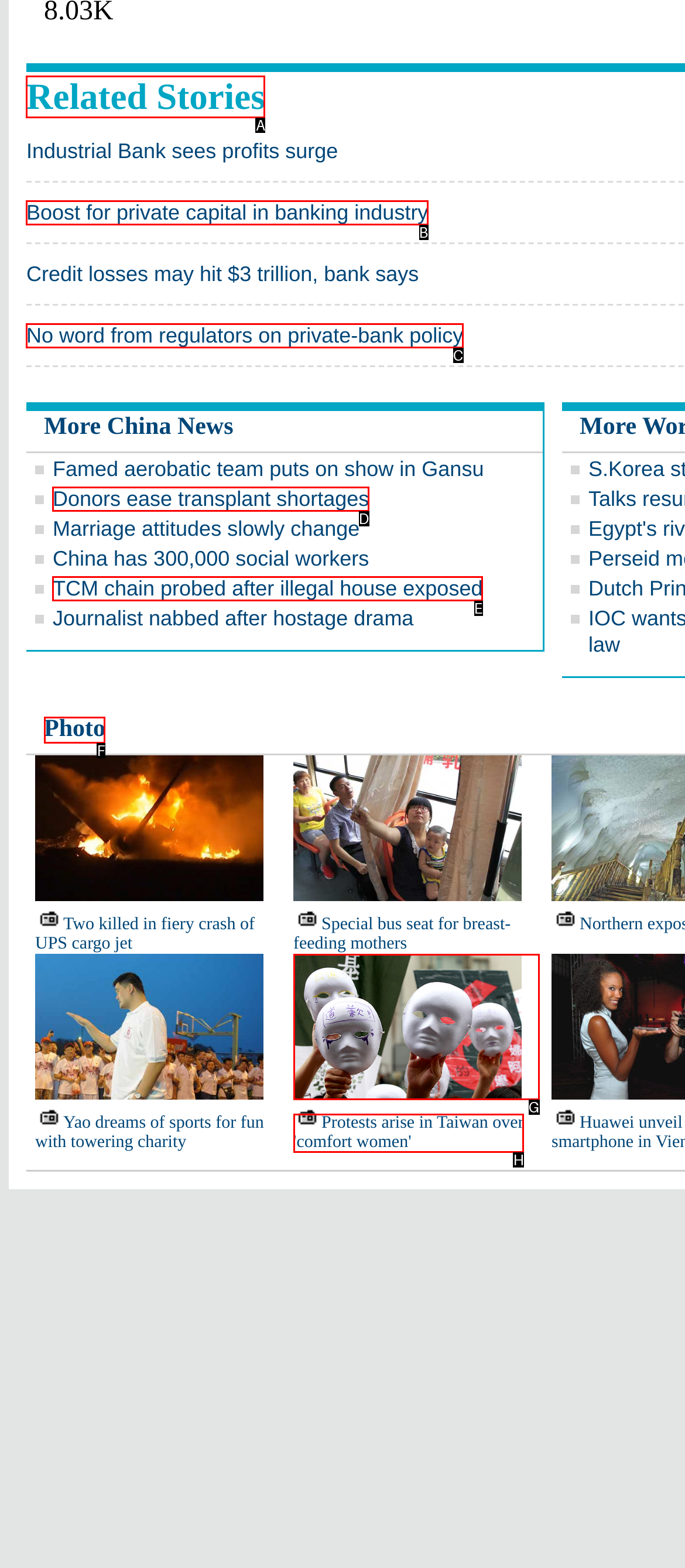From the given choices, determine which HTML element aligns with the description: parent_node: Email aria-describedby="email-notes" name="email" Respond with the letter of the appropriate option.

None